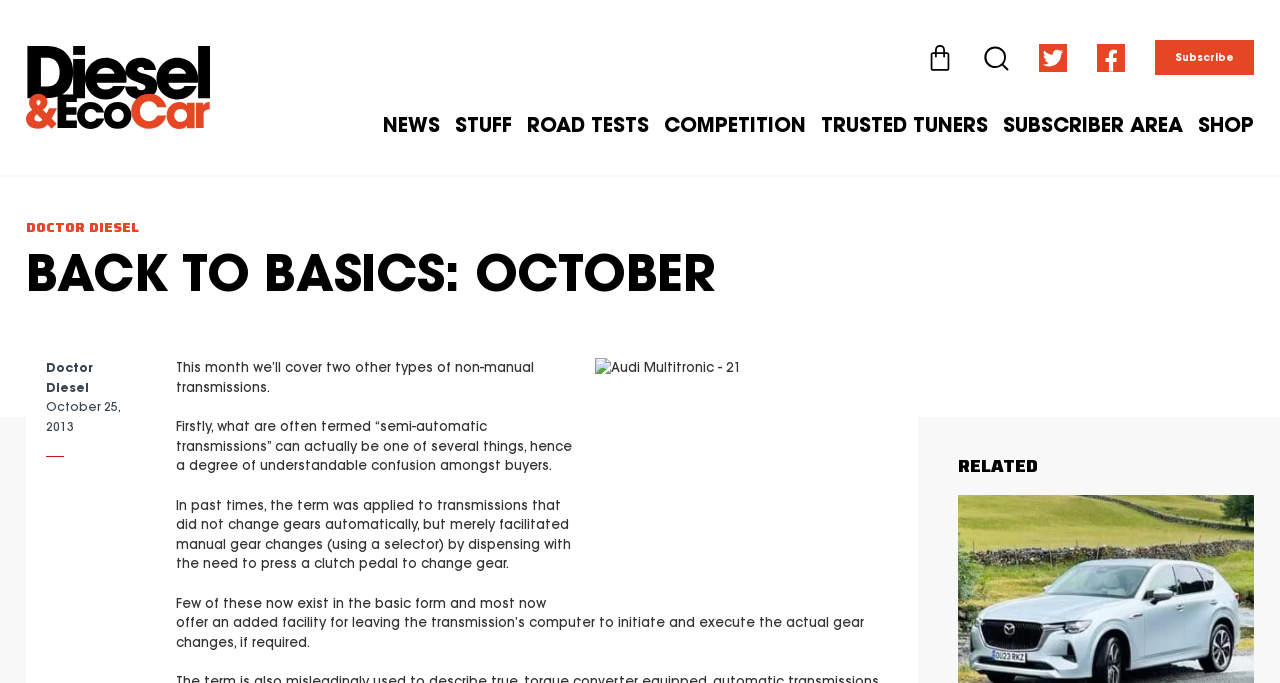Can you give a detailed response to the following question using the information from the image? What is the category of the article?

The category is mentioned in the heading 'BACK TO BASICS: OCTOBER' and is likely a section of the magazine.